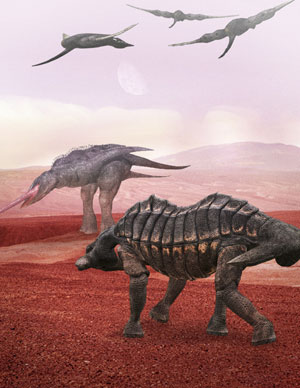Respond to the question below with a concise word or phrase:
How many flying creatures are in the image?

Four